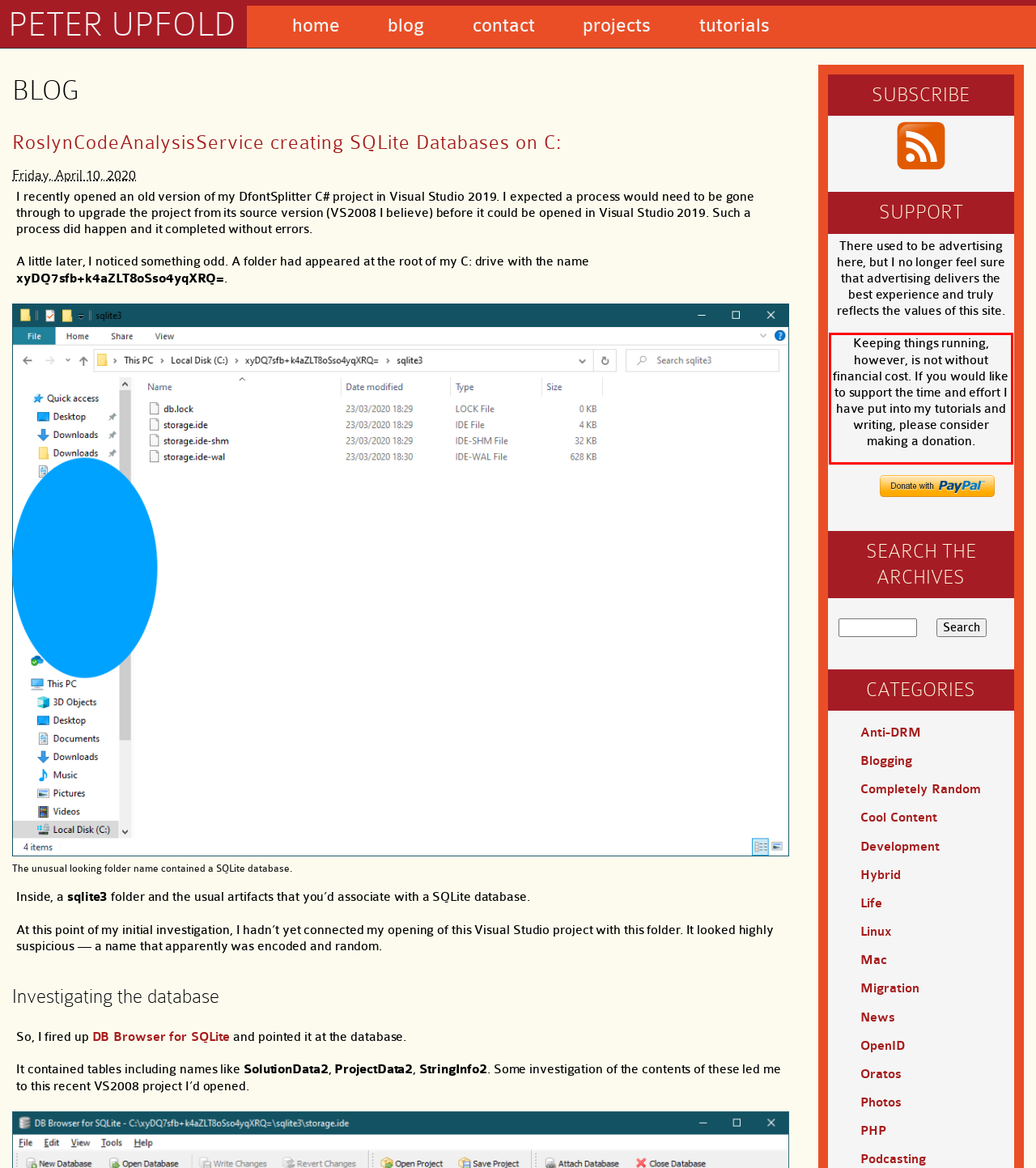You are provided with a screenshot of a webpage that includes a UI element enclosed in a red rectangle. Extract the text content inside this red rectangle.

Keeping things running, however, is not without financial cost. If you would like to support the time and effort I have put into my tutorials and writing, please consider making a donation.